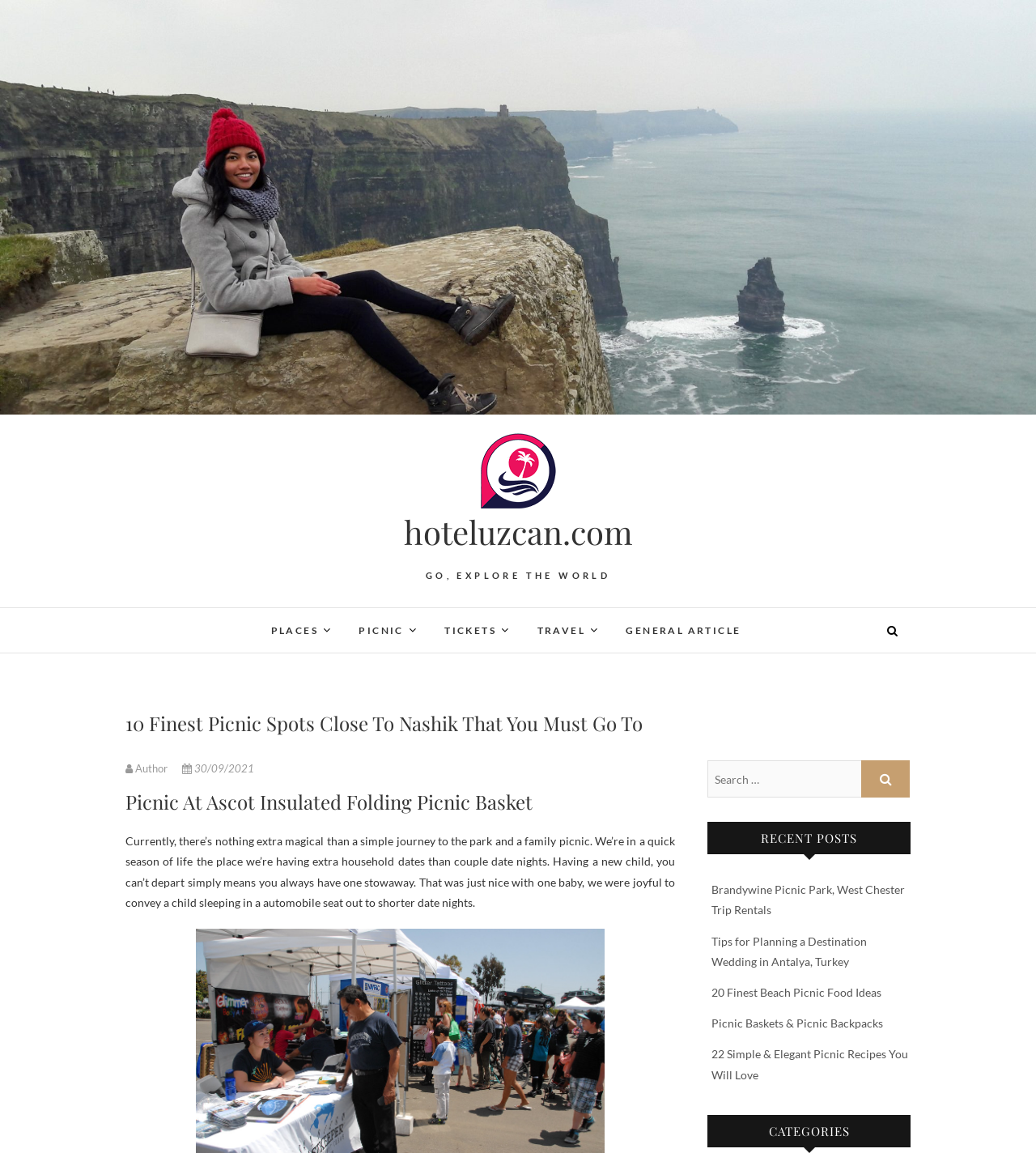Indicate the bounding box coordinates of the element that must be clicked to execute the instruction: "Click the 'PICNIC' menu". The coordinates should be given as four float numbers between 0 and 1, i.e., [left, top, right, bottom].

[0.335, 0.527, 0.415, 0.566]